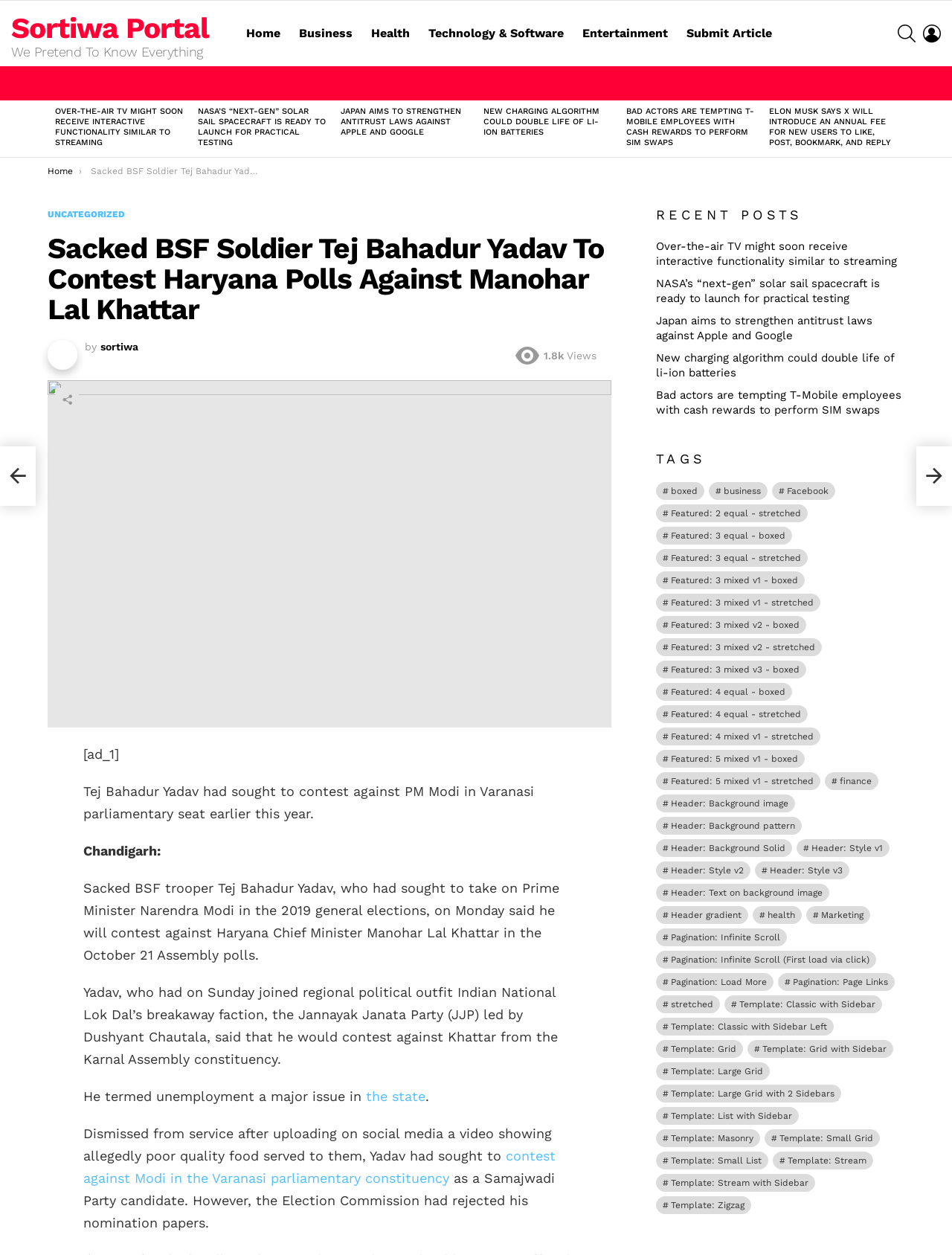Please answer the following question using a single word or phrase: 
What are the categories of news available on this website?

Home, Business, Health, Technology & Software, Entertainment